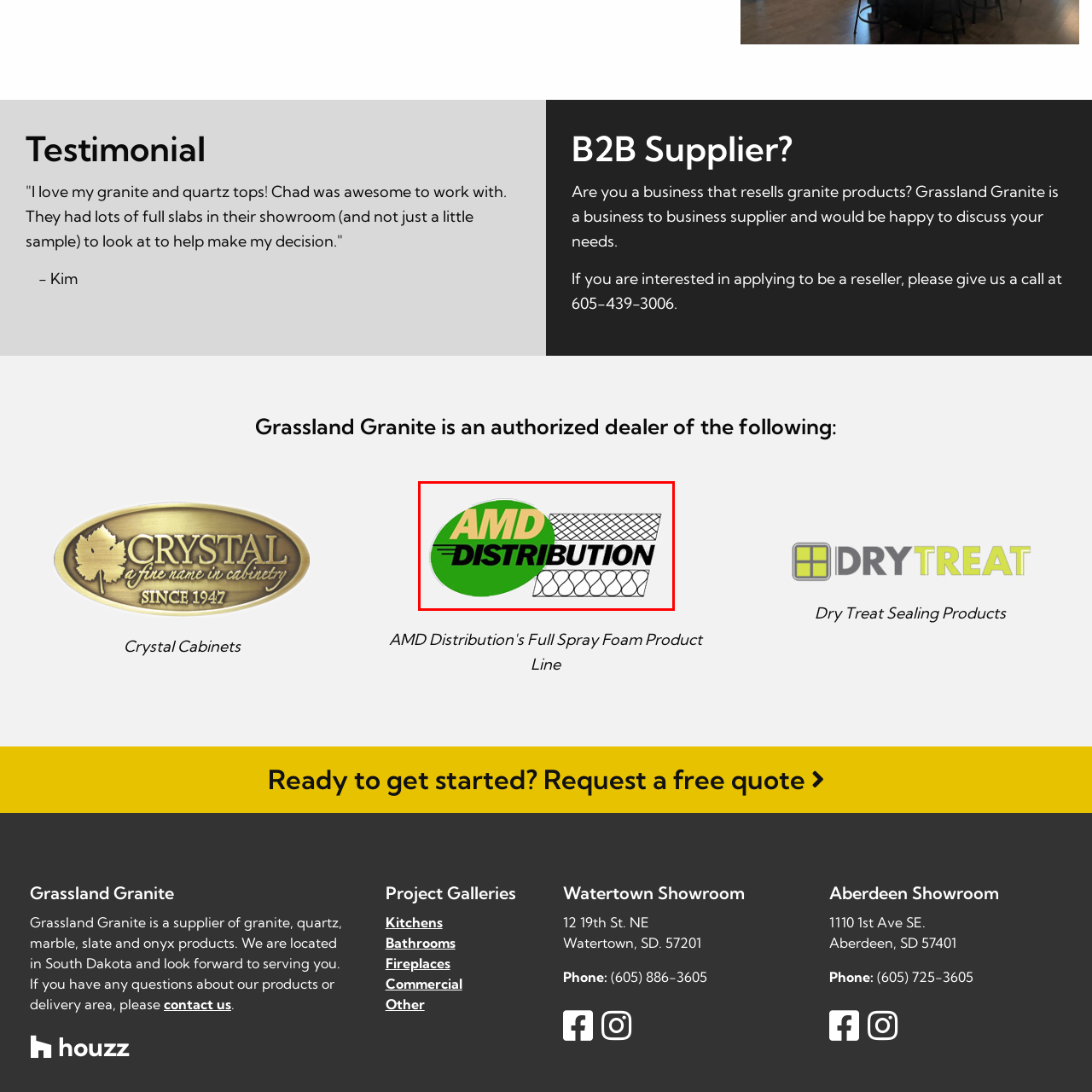What is the color of the font beneath the logo?
Please look at the image marked with a red bounding box and provide a one-word or short-phrase answer based on what you see.

Black